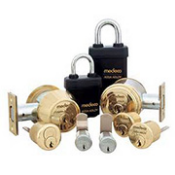Where are tailored security solutions particularly important?
Based on the image, provide your answer in one word or phrase.

Amusement parks and sports arenas